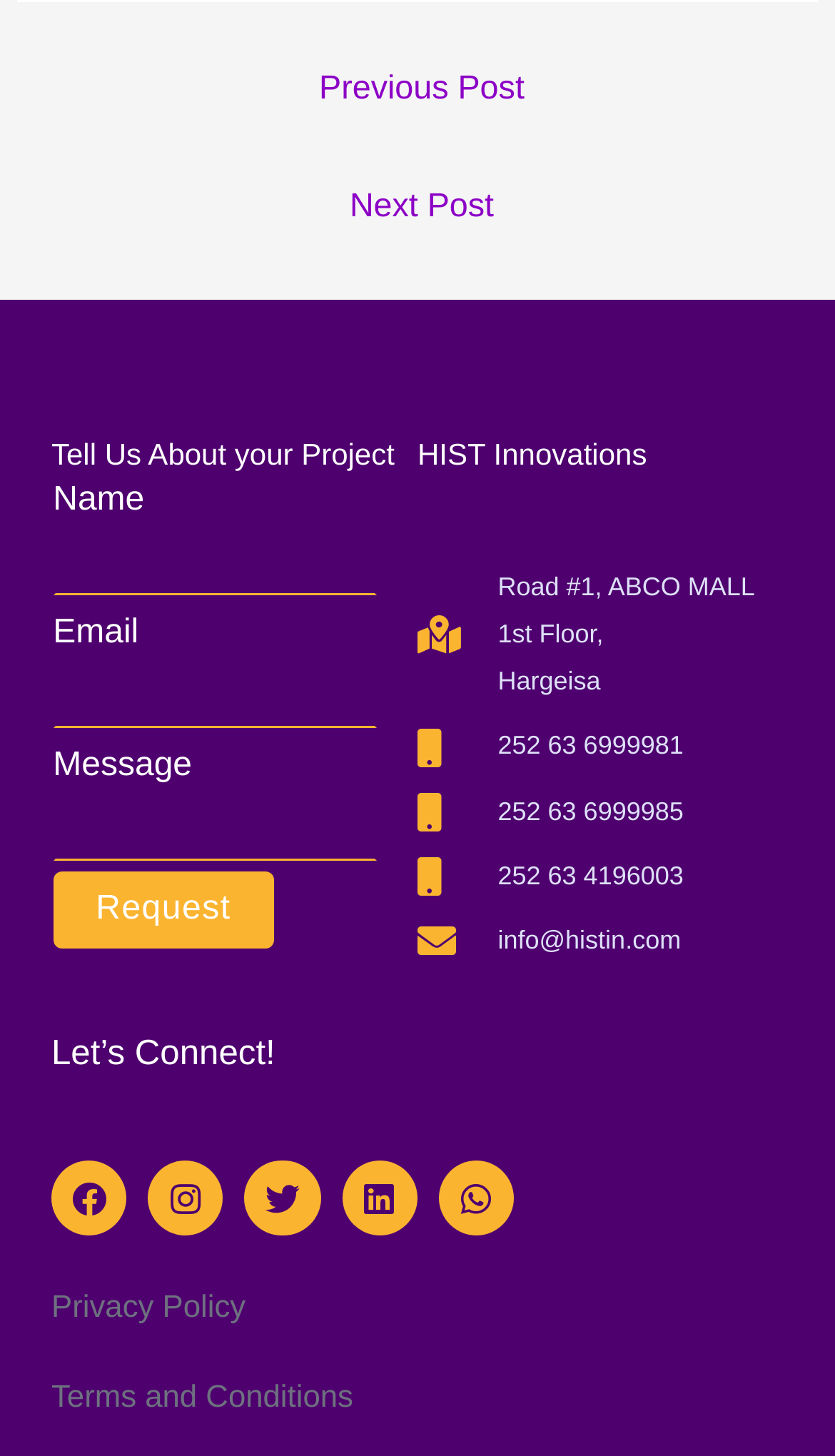Please specify the coordinates of the bounding box for the element that should be clicked to carry out this instruction: "Visit the Facebook page". The coordinates must be four float numbers between 0 and 1, formatted as [left, top, right, bottom].

[0.062, 0.797, 0.152, 0.849]